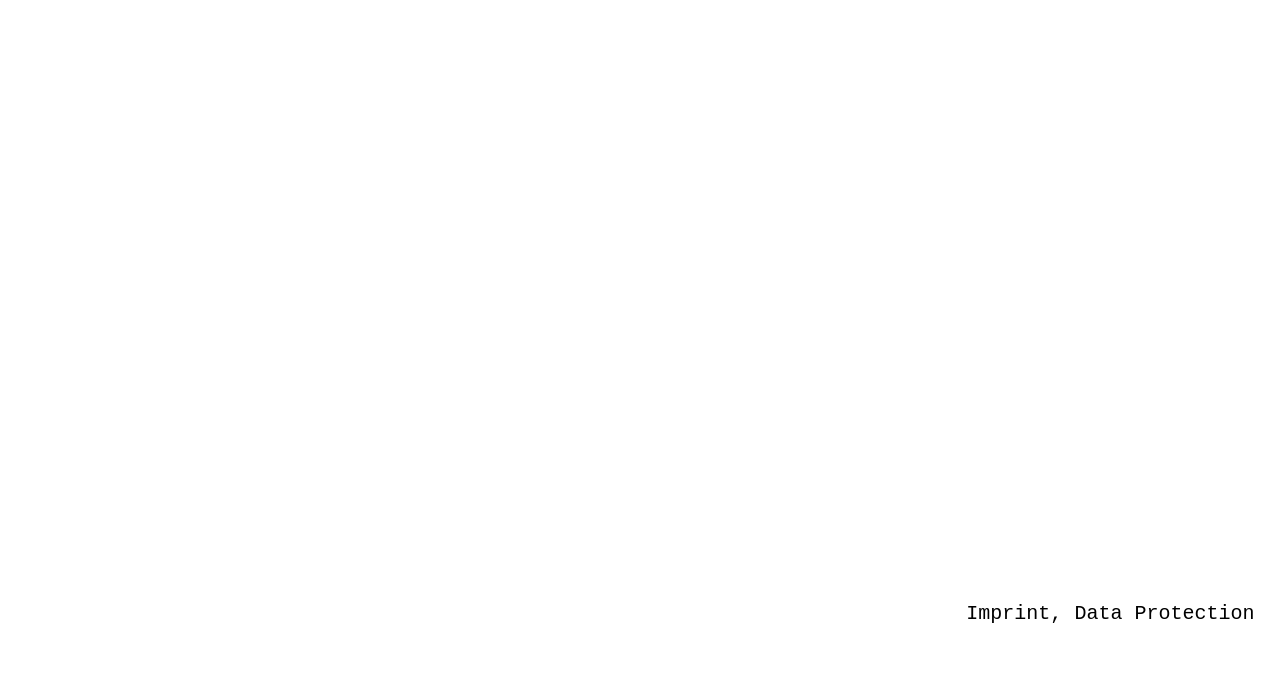Extract the bounding box for the UI element that matches this description: "Imprint, Data Protection".

[0.755, 0.875, 0.98, 0.908]